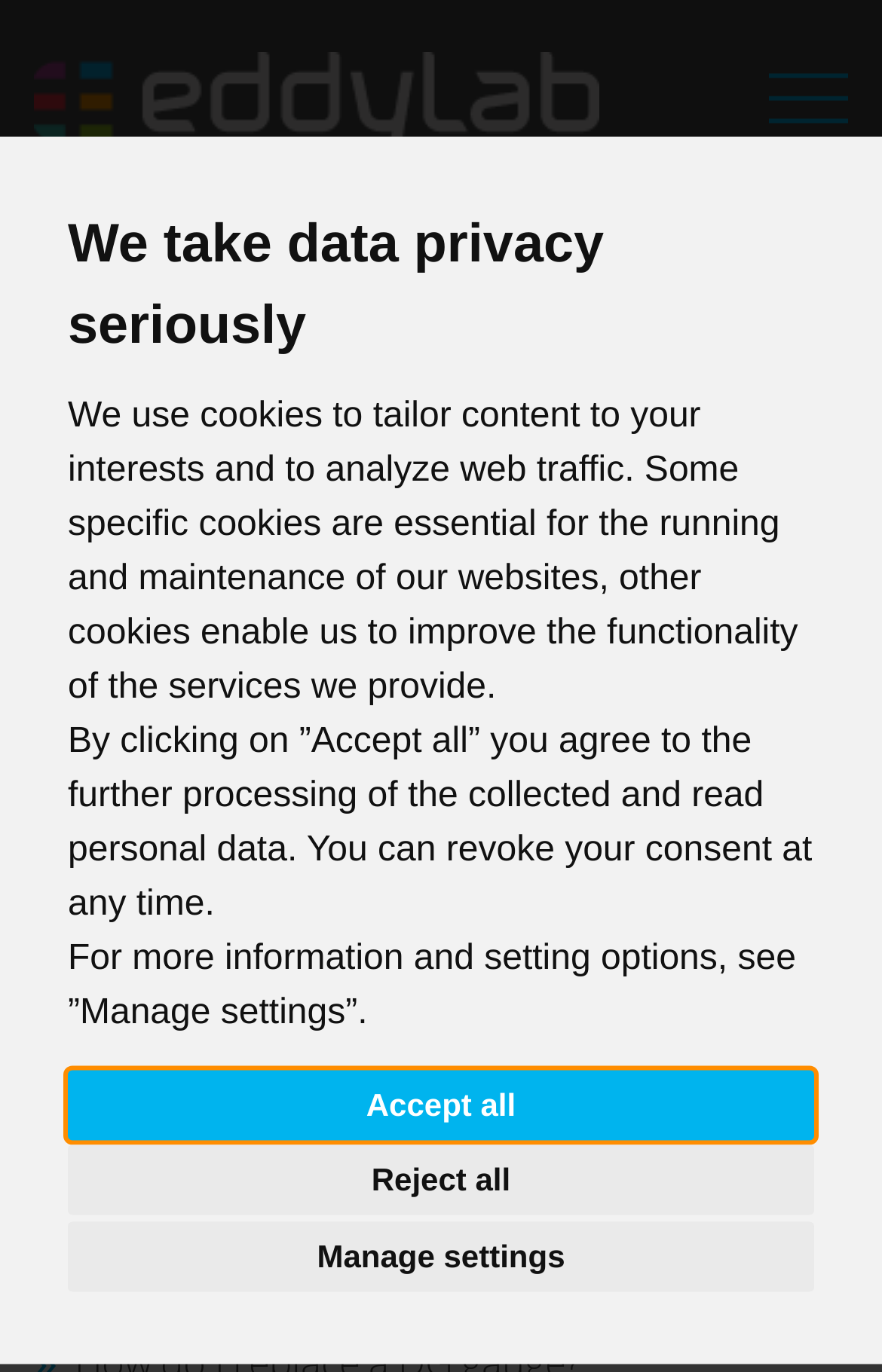Please identify the primary heading of the webpage and give its text content.

Frequently Asked Questions – Digital Gauges